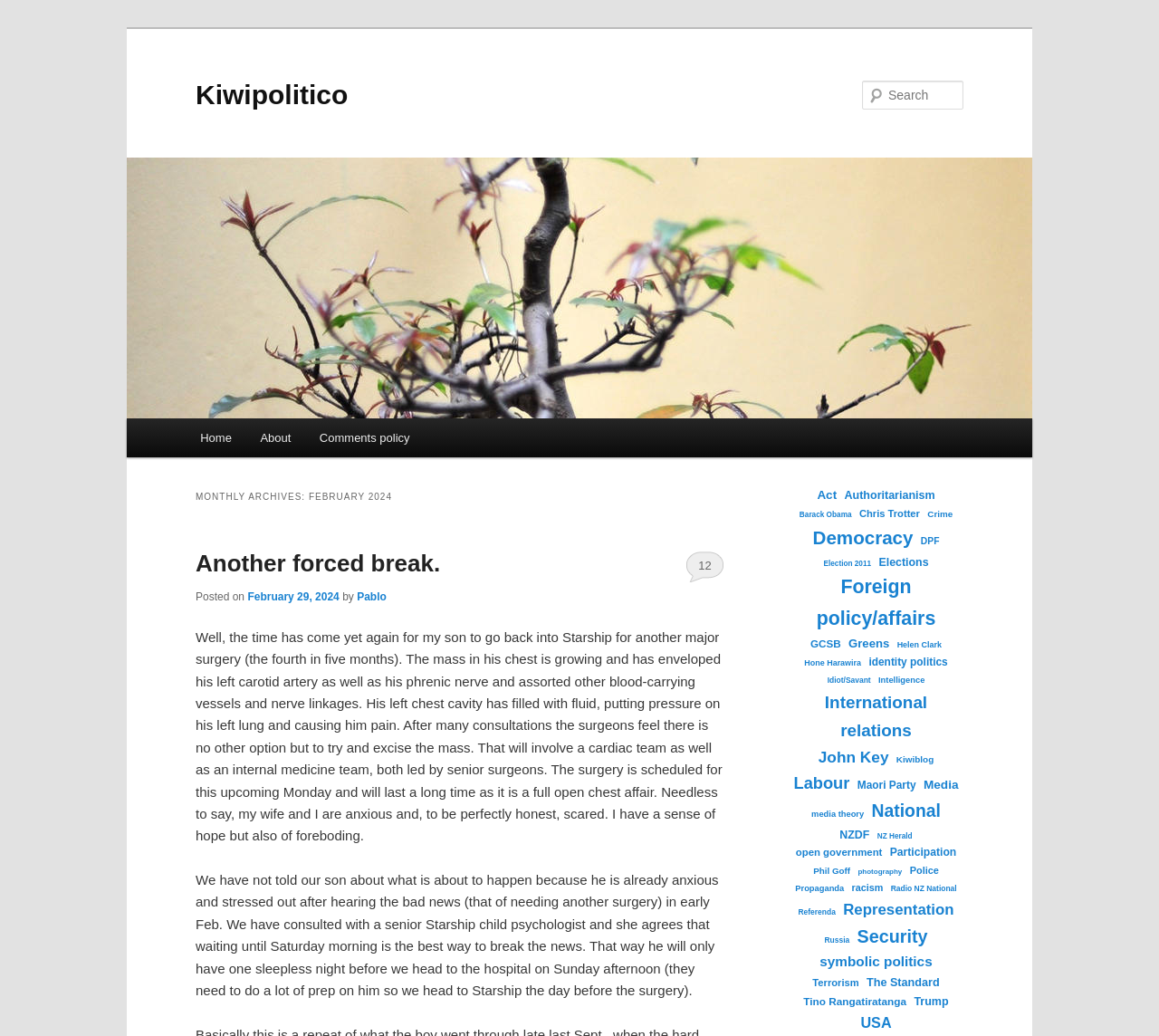Describe all visible elements and their arrangement on the webpage.

The webpage is a blog titled "Kiwipolitico" with a focus on politics and current events. At the top, there are two links to skip to primary and secondary content. Below that, the blog's title "Kiwipolitico" is displayed prominently, with a link to the homepage. To the right of the title, there is a search bar with a label "Search" and a textbox to input search queries.

The main menu is located below the search bar, with links to "Home", "About", and "Comments policy". Below the main menu, there is a section titled "MONTHLY ARCHIVES: FEBRUARY 2024", which contains a heading "Another forced break." followed by a link to the article. The article's metadata, including the date "February 29, 2024", and the author "Pablo", are displayed below the heading.

The article itself is a personal and emotional post about the author's son undergoing surgery. The text is a heartfelt and anxious account of the author's feelings and concerns about their son's health.

To the right of the article, there is a long list of links categorized by topic, including "Act", "Authoritarianism", "Barack Obama", and many others. These links appear to be tags or categories for the blog's articles, with the number of items in each category displayed in parentheses.

Overall, the webpage has a simple and clean design, with a focus on the blog's content and easy navigation to different sections and articles.